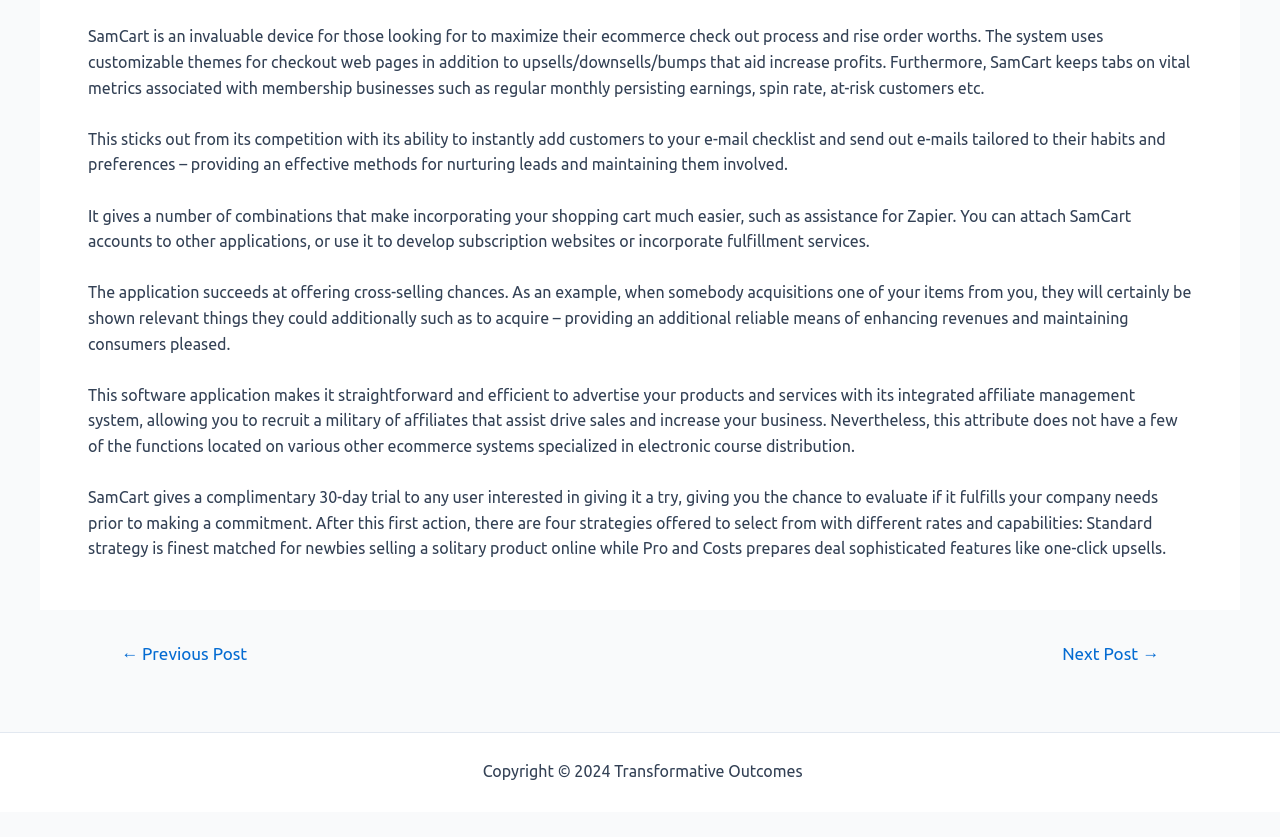How long is the free trial for SamCart?
Provide an in-depth and detailed answer to the question.

According to the text, SamCart gives a free 30-day trial to any user interested in giving it a try, allowing them to test if it meets their business needs before making a commitment.